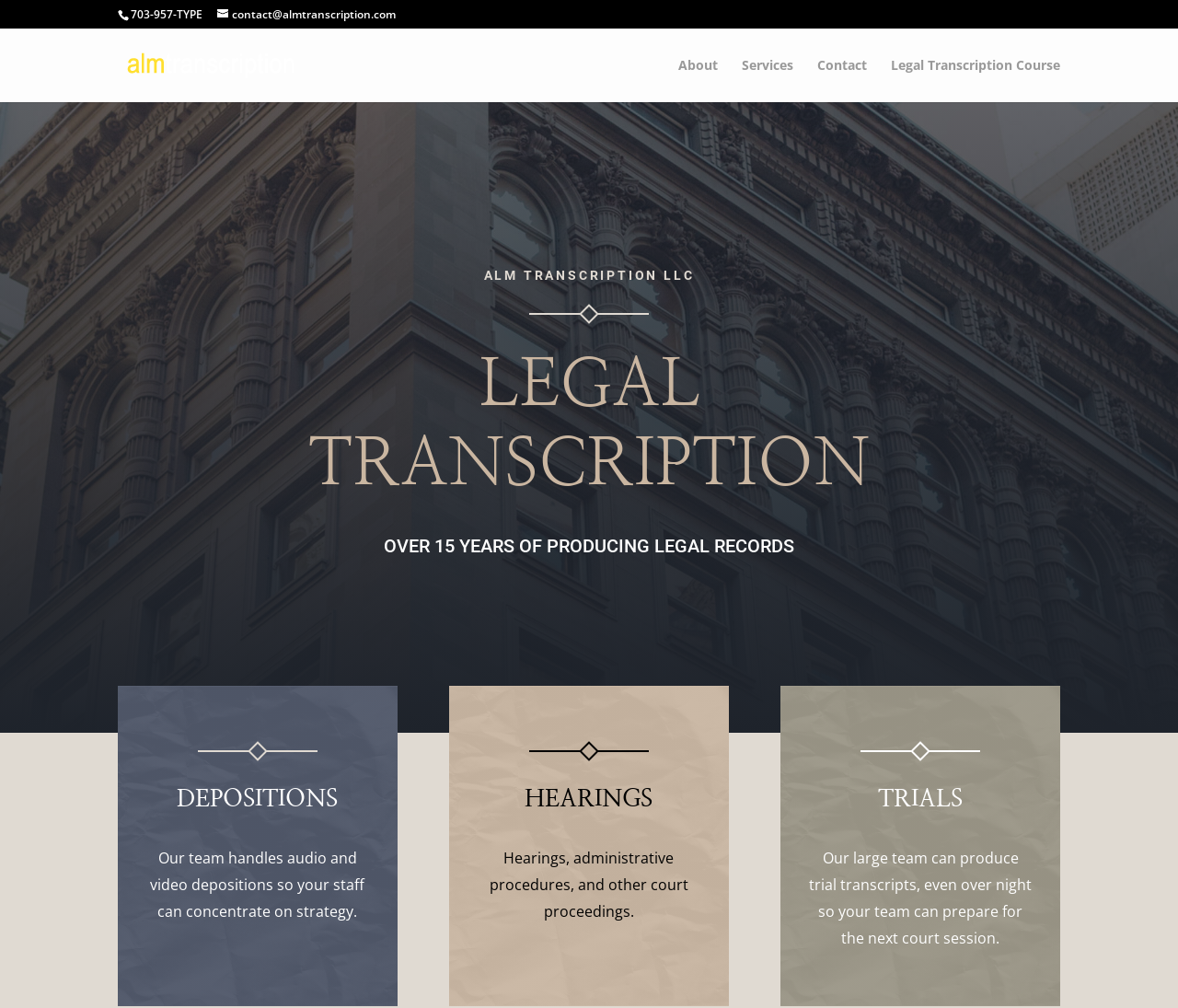Bounding box coordinates are specified in the format (top-left x, top-left y, bottom-right x, bottom-right y). All values are floating point numbers bounded between 0 and 1. Please provide the bounding box coordinate of the region this sentence describes: About

[0.576, 0.058, 0.609, 0.101]